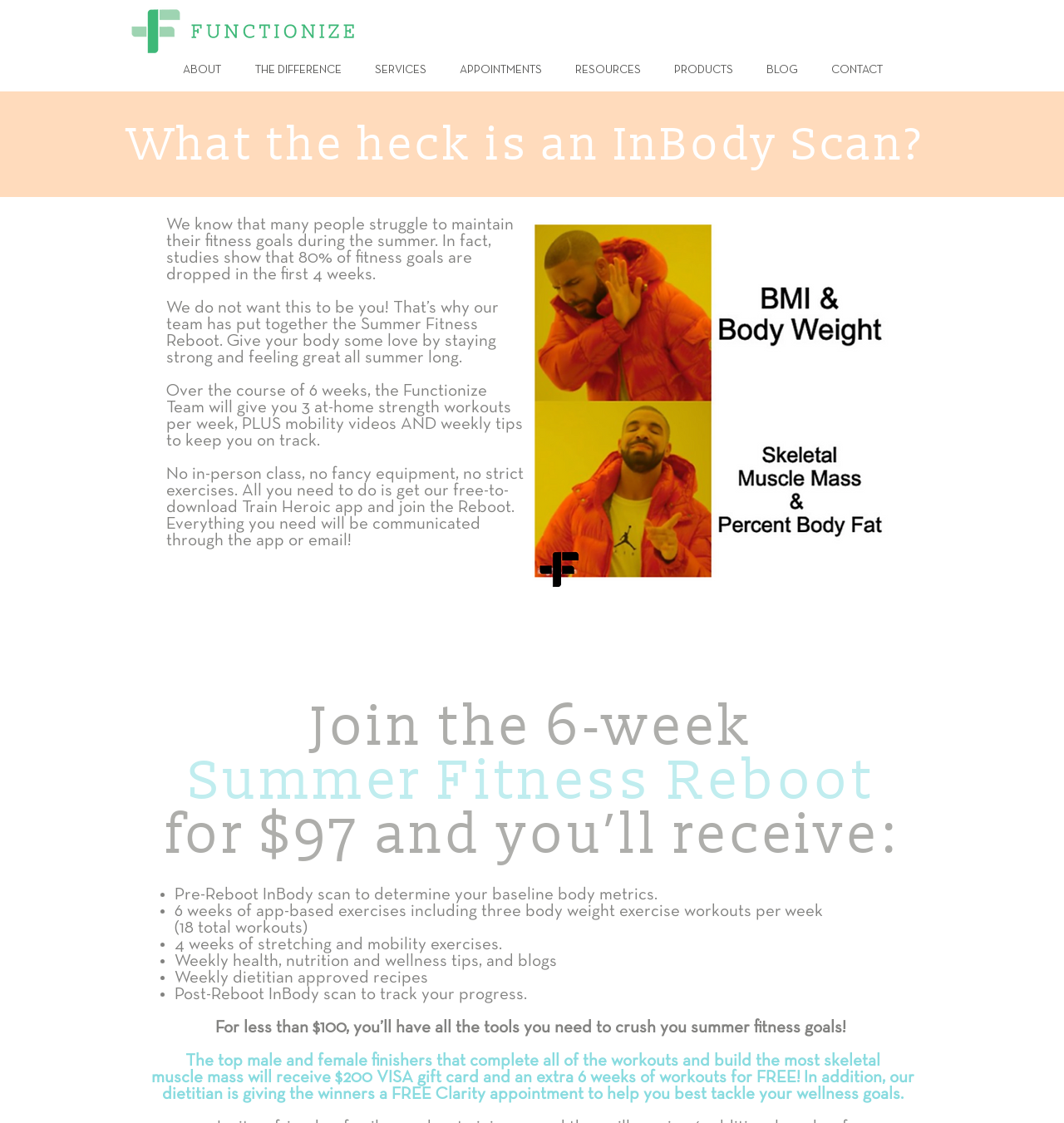Identify and generate the primary title of the webpage.

Getting back to the life you love.